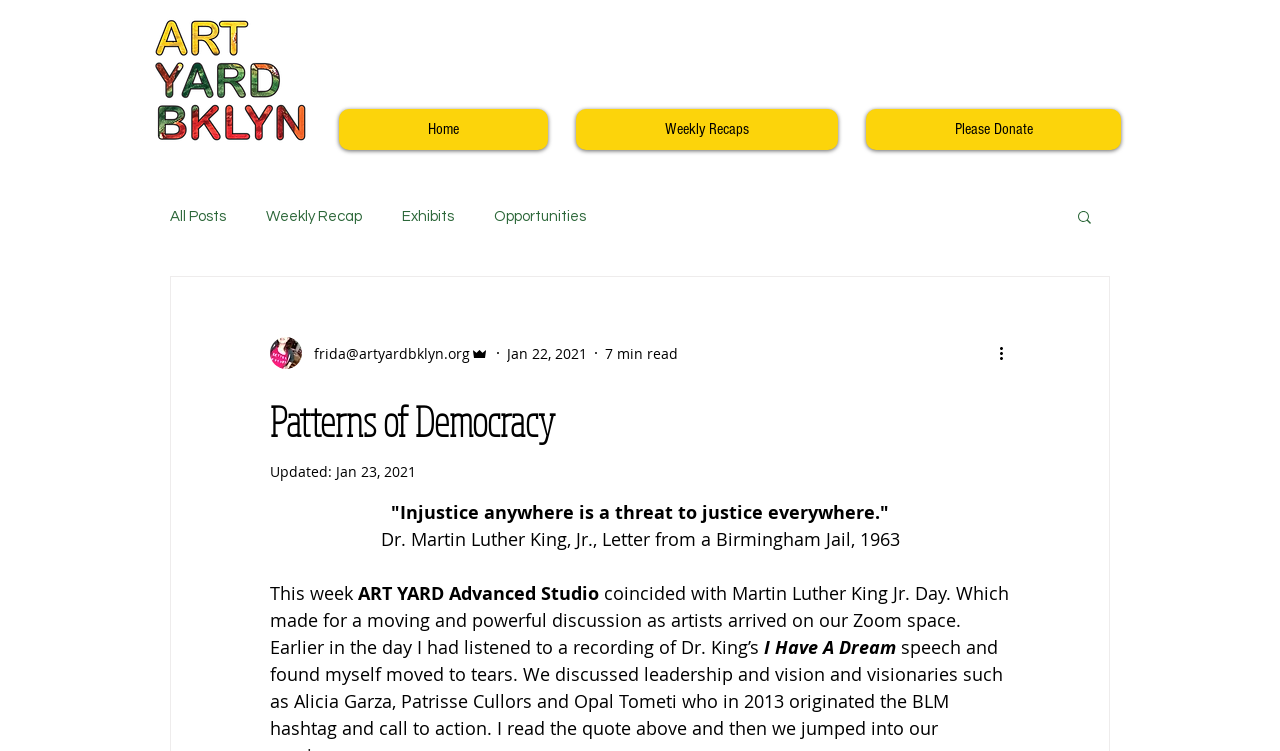Can you specify the bounding box coordinates for the region that should be clicked to fulfill this instruction: "Click on the 'Home' link".

[0.265, 0.145, 0.428, 0.2]